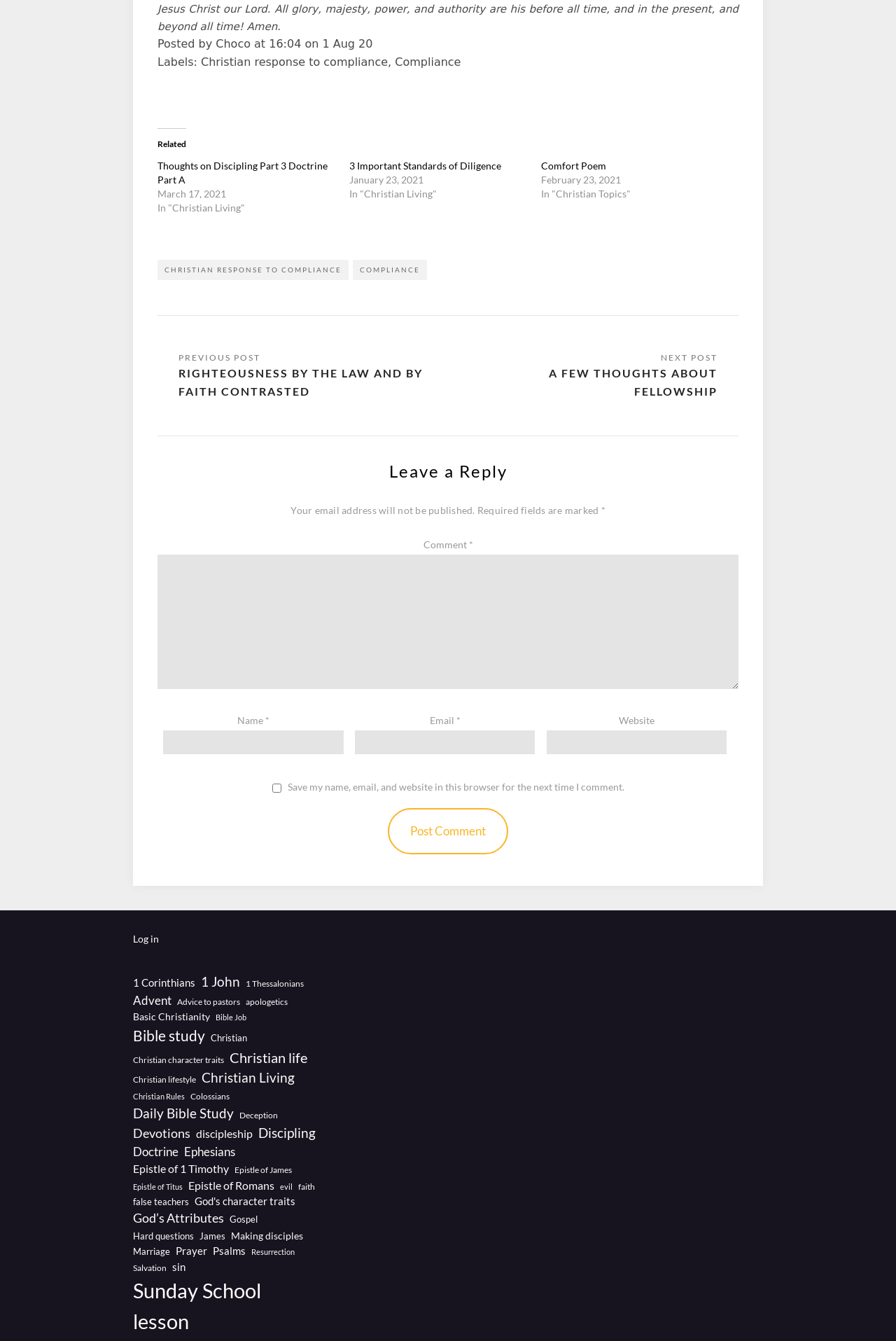Examine the screenshot and answer the question in as much detail as possible: Who is the author of the post?

The author of the post is mentioned at the top of the webpage as 'Posted by Choco at 16:04 on 1 Aug 20'.